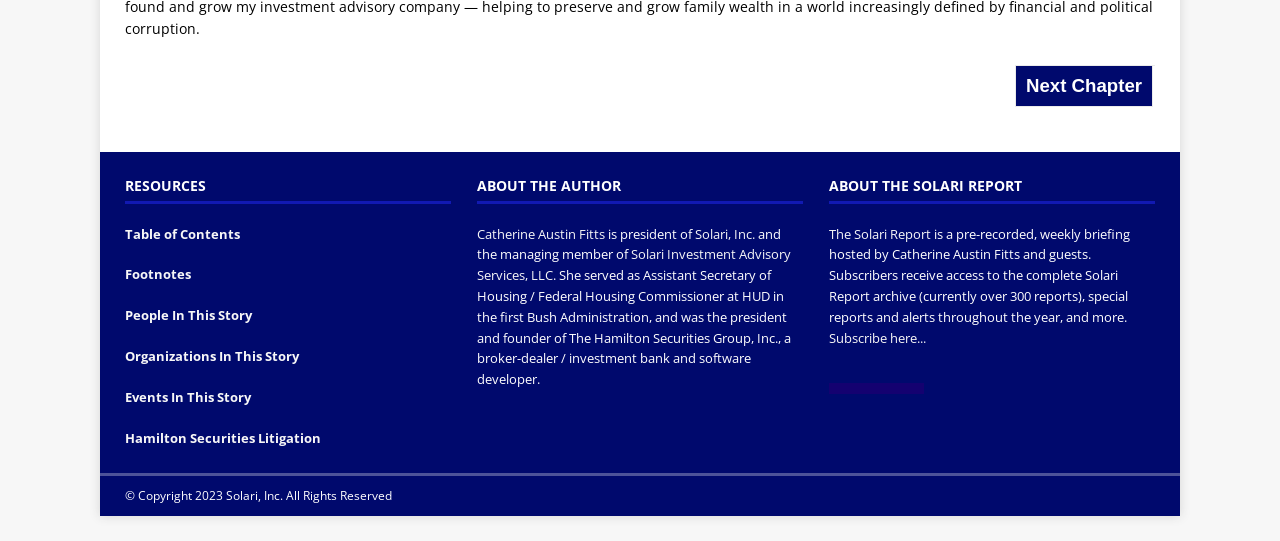Respond to the following question with a brief word or phrase:
What is the copyright year of Solari, Inc.?

2023